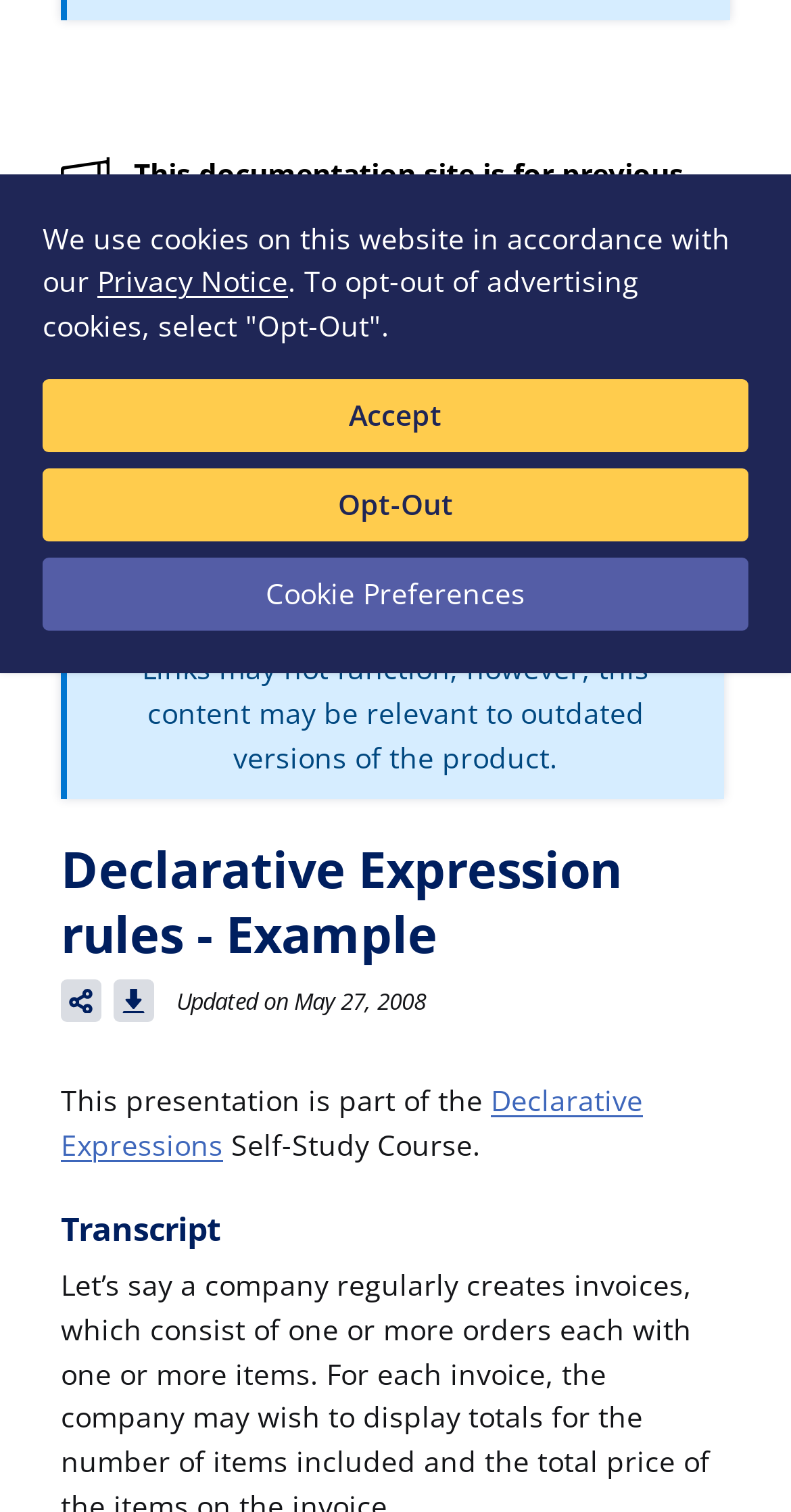Determine the bounding box coordinates of the UI element that matches the following description: "Screen Filte". The coordinates should be four float numbers between 0 and 1 in the format [left, top, right, bottom].

None